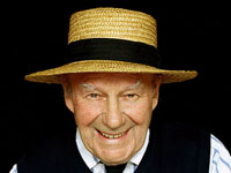Utilize the details in the image to give a detailed response to the question: What is the man's facial expression?

The caption describes the man's smile as warm and cheerful, indicating that his facial expression is one of happiness and joy.